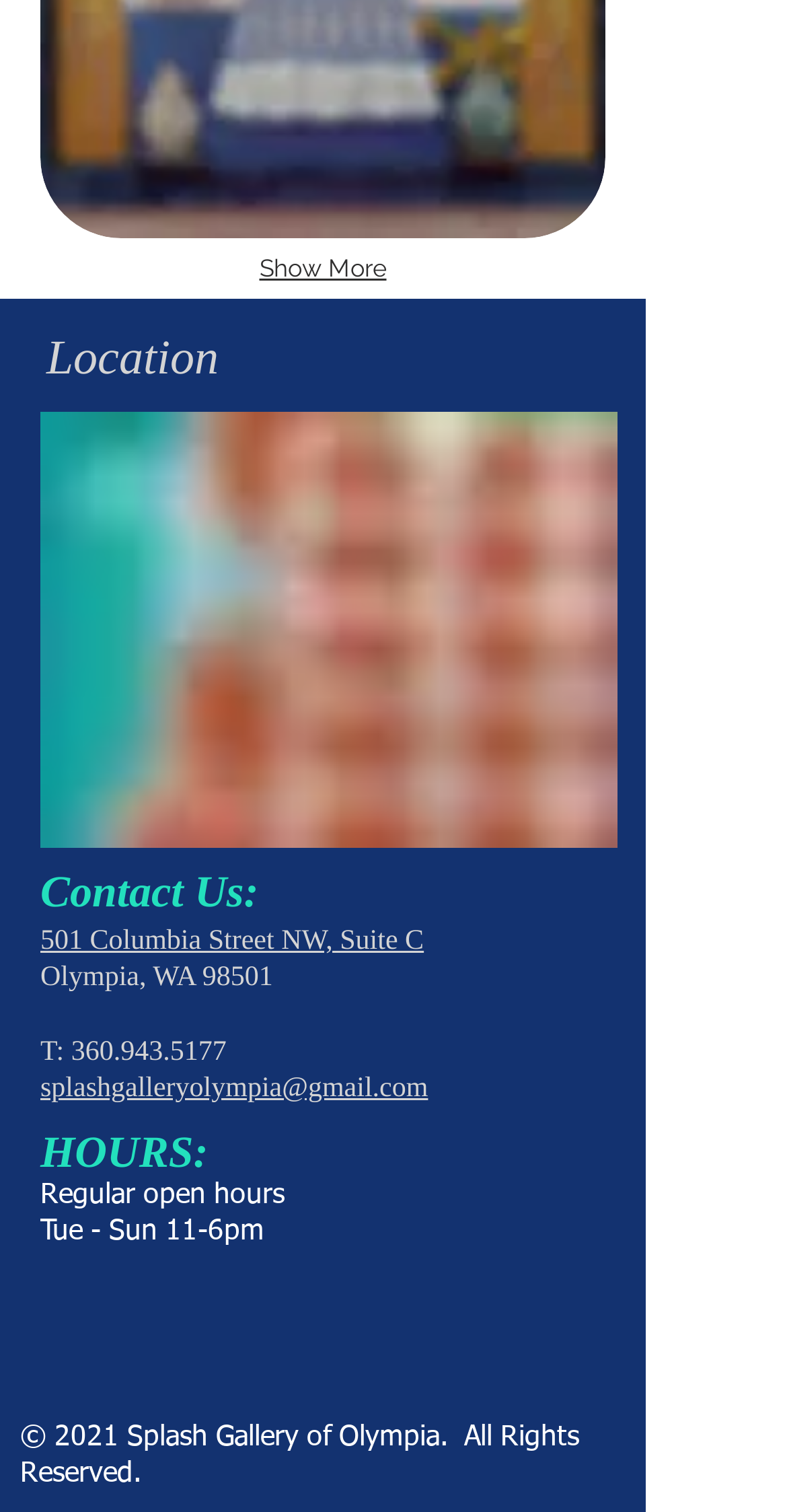What social media platforms does Splash Gallery have?
Refer to the image and give a detailed response to the question.

I found the social media platforms by looking at the 'Social Bar' section, where it lists links to Facebook and Instagram.